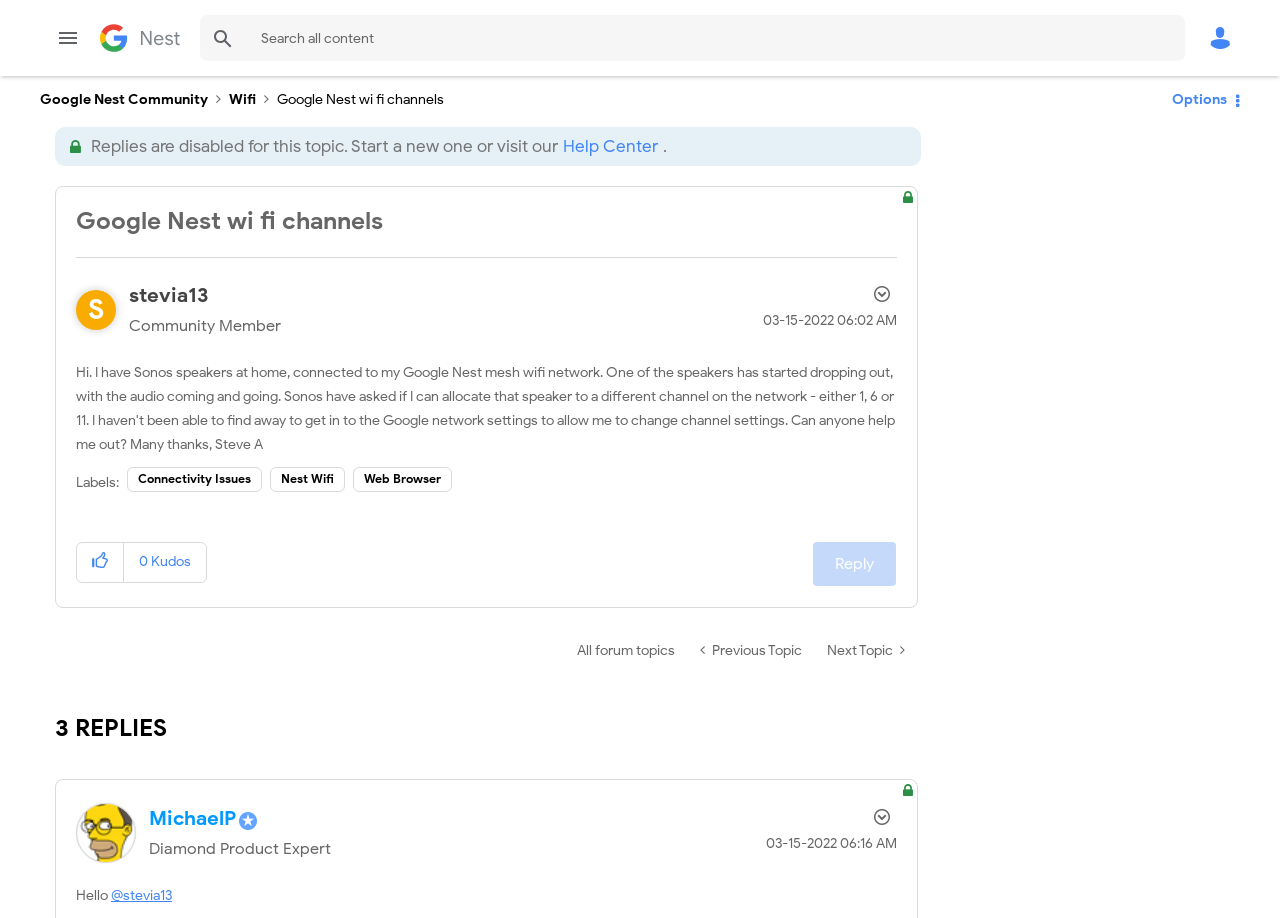Identify the bounding box coordinates of the region that should be clicked to execute the following instruction: "Search for a topic".

[0.156, 0.017, 0.192, 0.068]